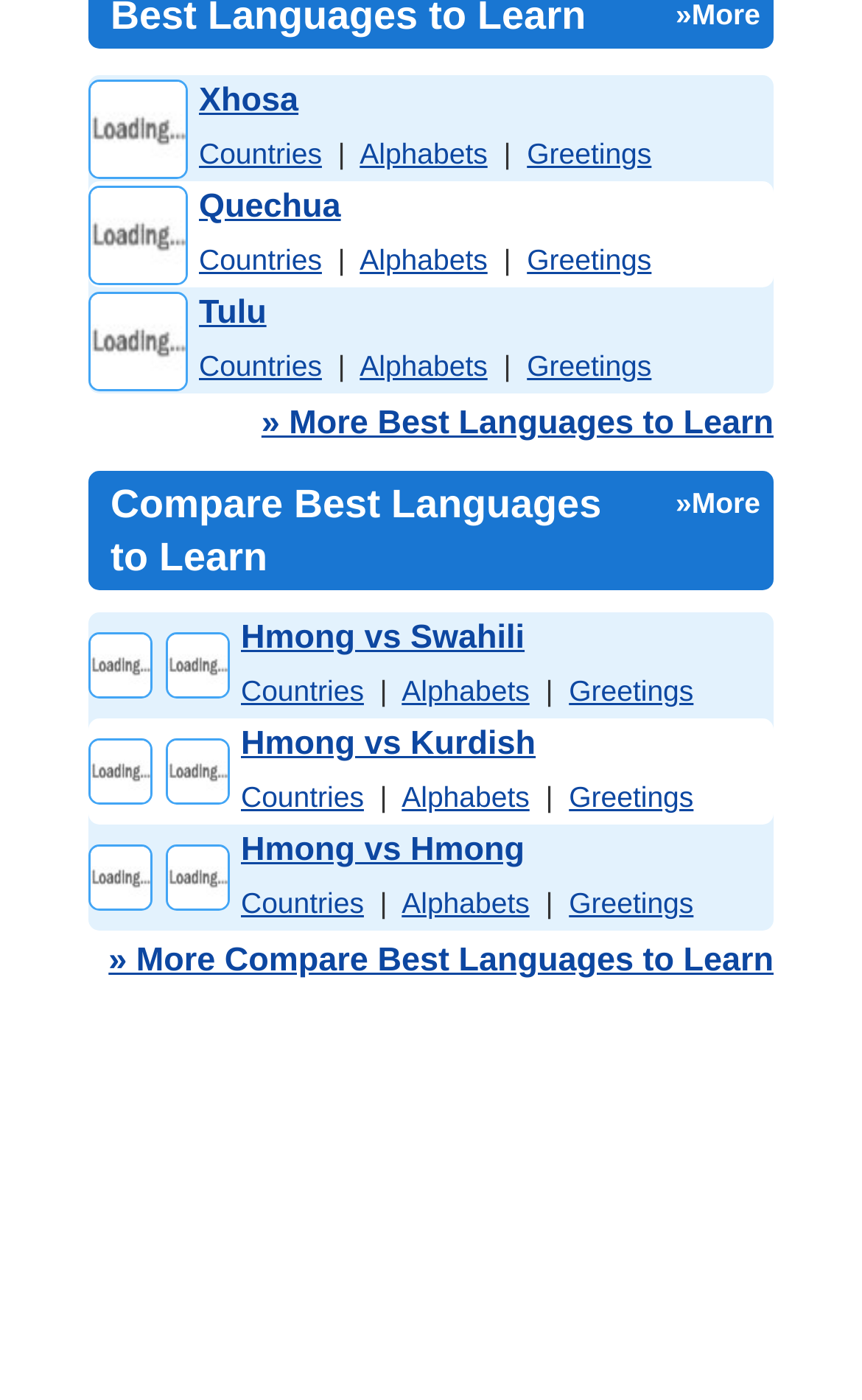Could you highlight the region that needs to be clicked to execute the instruction: "Click on » More Best Languages to Learn"?

[0.303, 0.289, 0.897, 0.316]